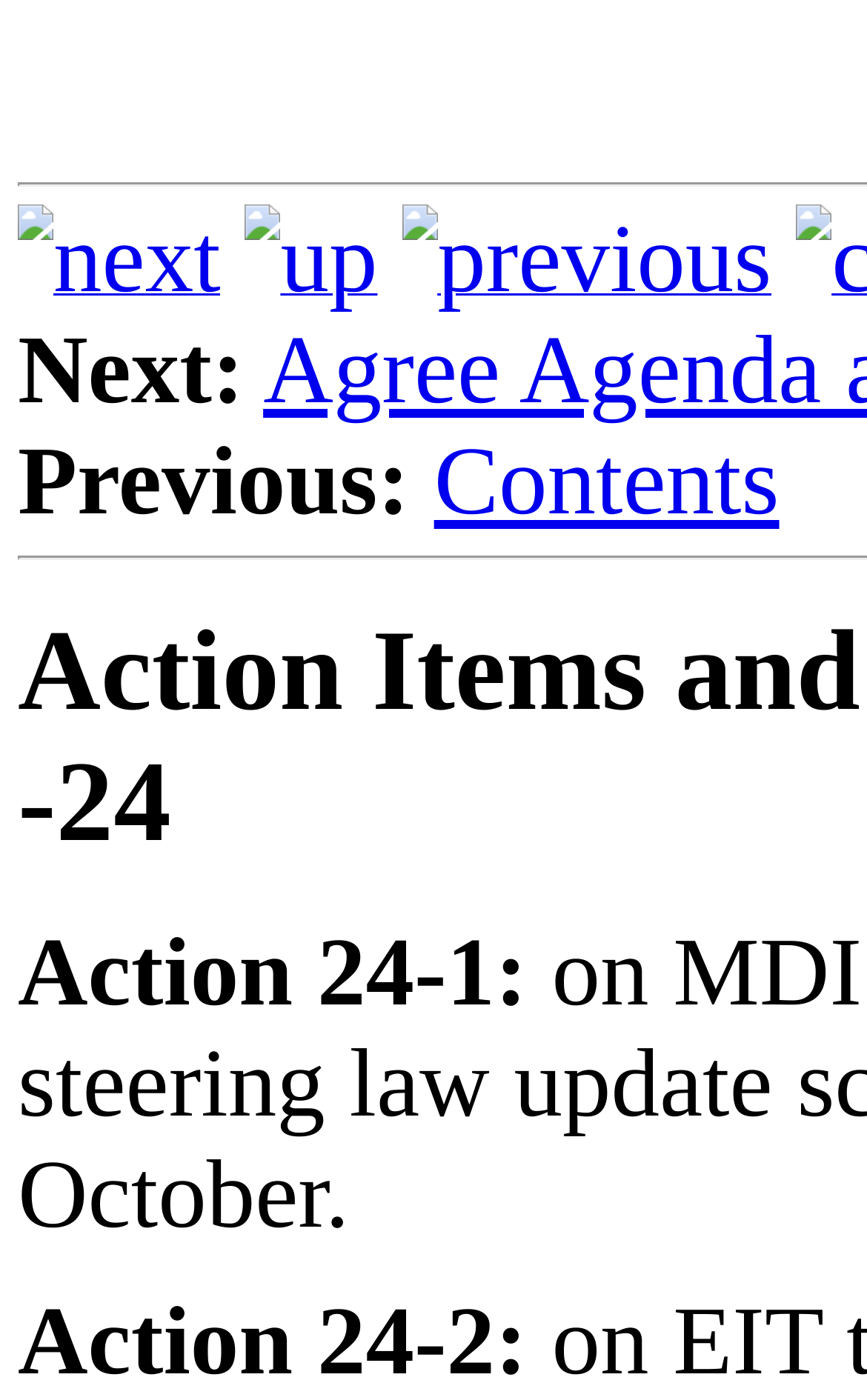What is the purpose of the 'Contents' link?
Using the image, provide a detailed and thorough answer to the question.

The 'Contents' link is located beside the 'Previous:' label, and it is likely used to access a page that lists the contents of the current page or a related page.